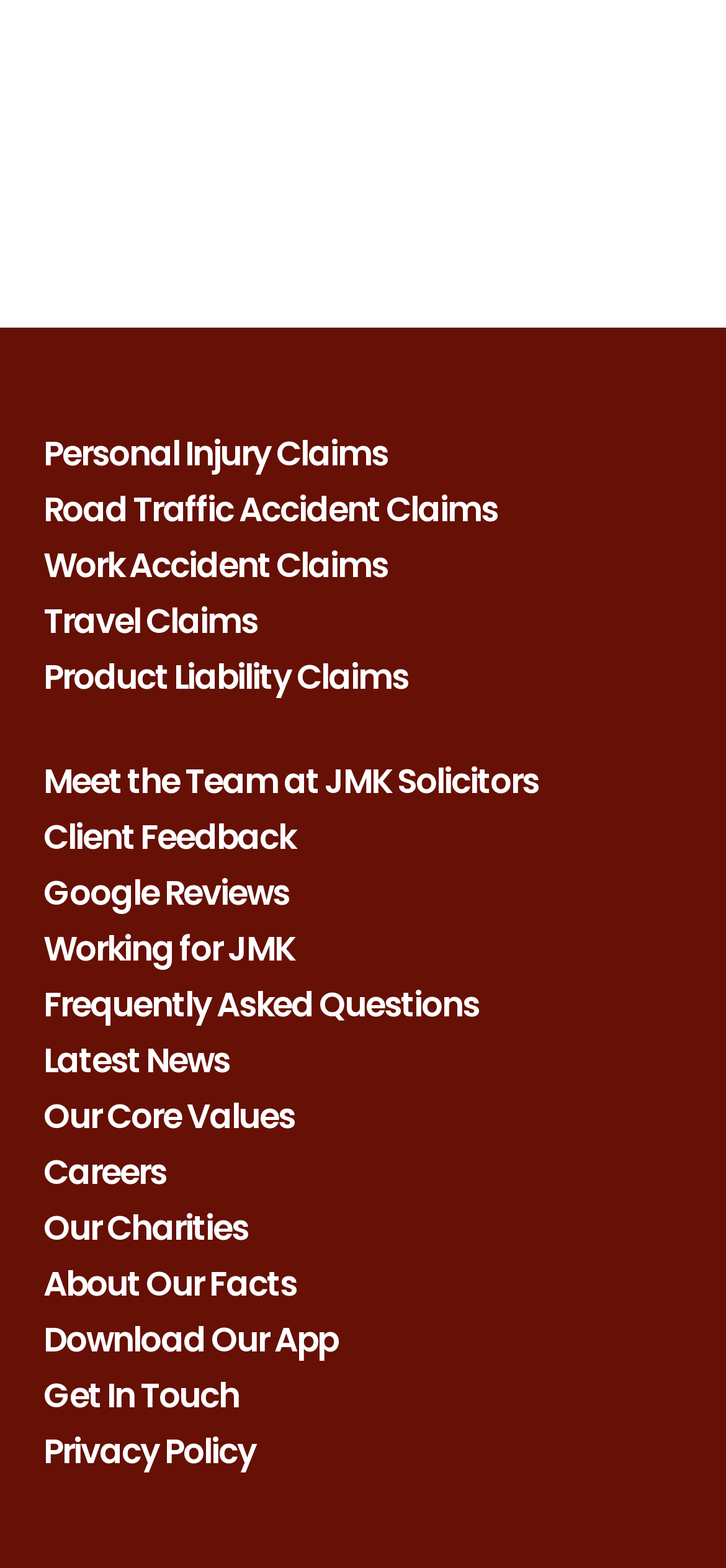What type of claims does the website handle?
Look at the screenshot and respond with a single word or phrase.

Personal Injury Claims